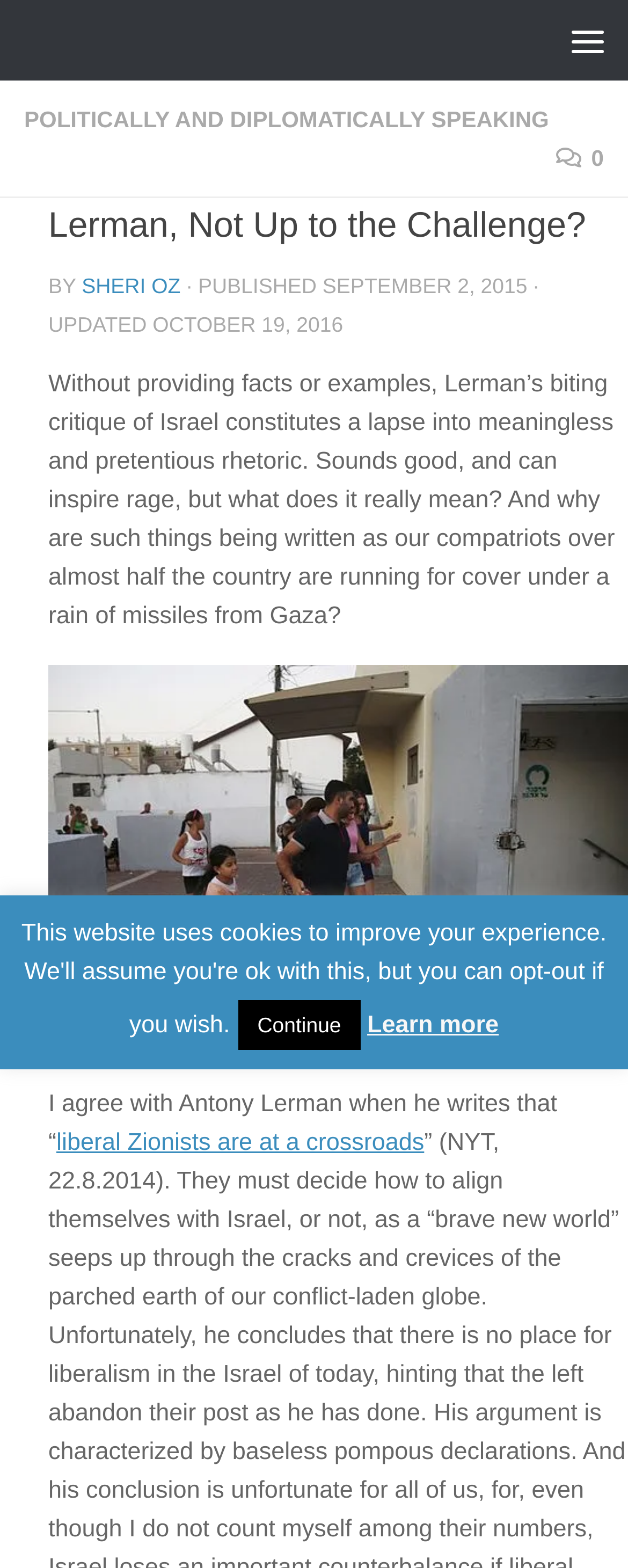Please find and generate the text of the main header of the webpage.

Lerman, Not Up to the Challenge?